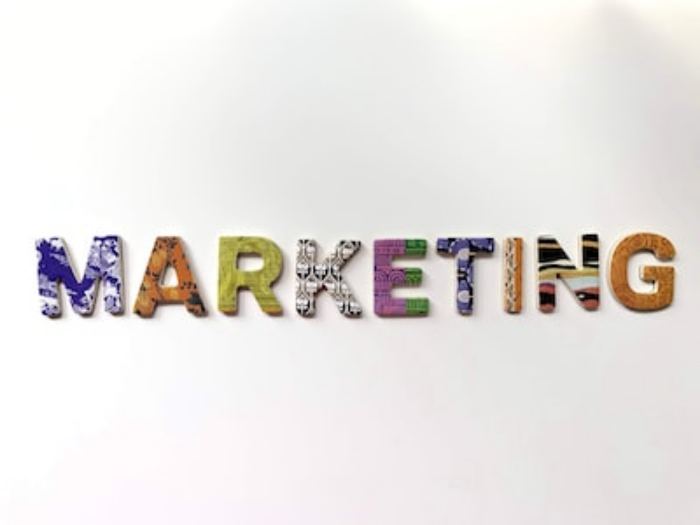Describe the image with as much detail as possible.

The image features the word "MARKETING" displayed in vibrant, multi-colored letters, each with unique patterns and textures that add a creative flair to the overall message. This artistic representation emphasizes the dynamic nature of marketing, reflecting its ability to adapt and resonate with various audiences. Positioned against a clean, white background, the letters stand out prominently, symbolizing clarity and focus. This visual serves as a reminder of the importance of effective communication and strategy in the marketing field, aligning with the accompanying discussion on evaluating content performance and enhancing engagement through thoughtful analytics.